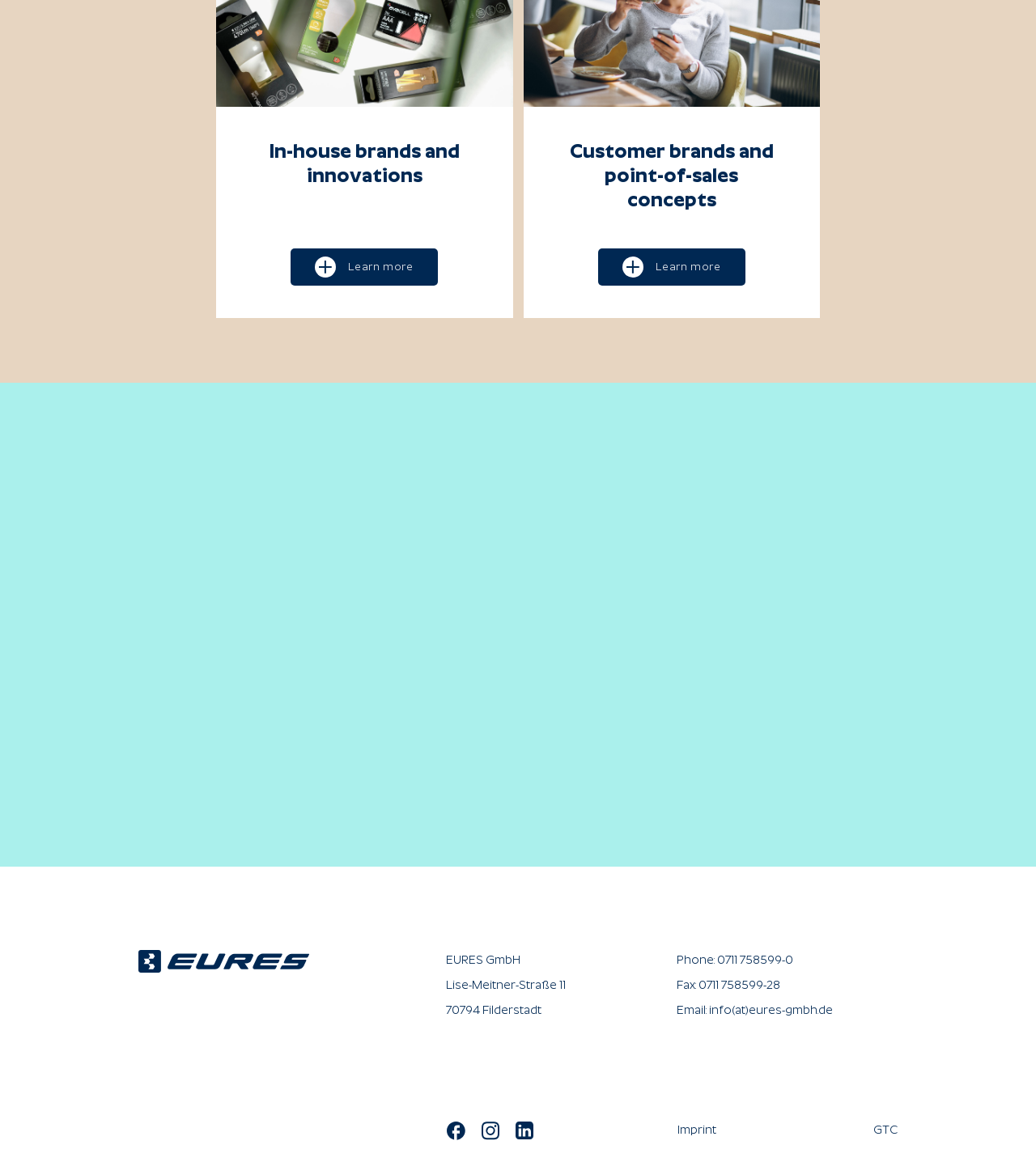Given the element description Make contact, identify the bounding box coordinates for the UI element on the webpage screenshot. The format should be (top-left x, top-left y, bottom-right x, bottom-right y), with values between 0 and 1.

[0.431, 0.728, 0.584, 0.76]